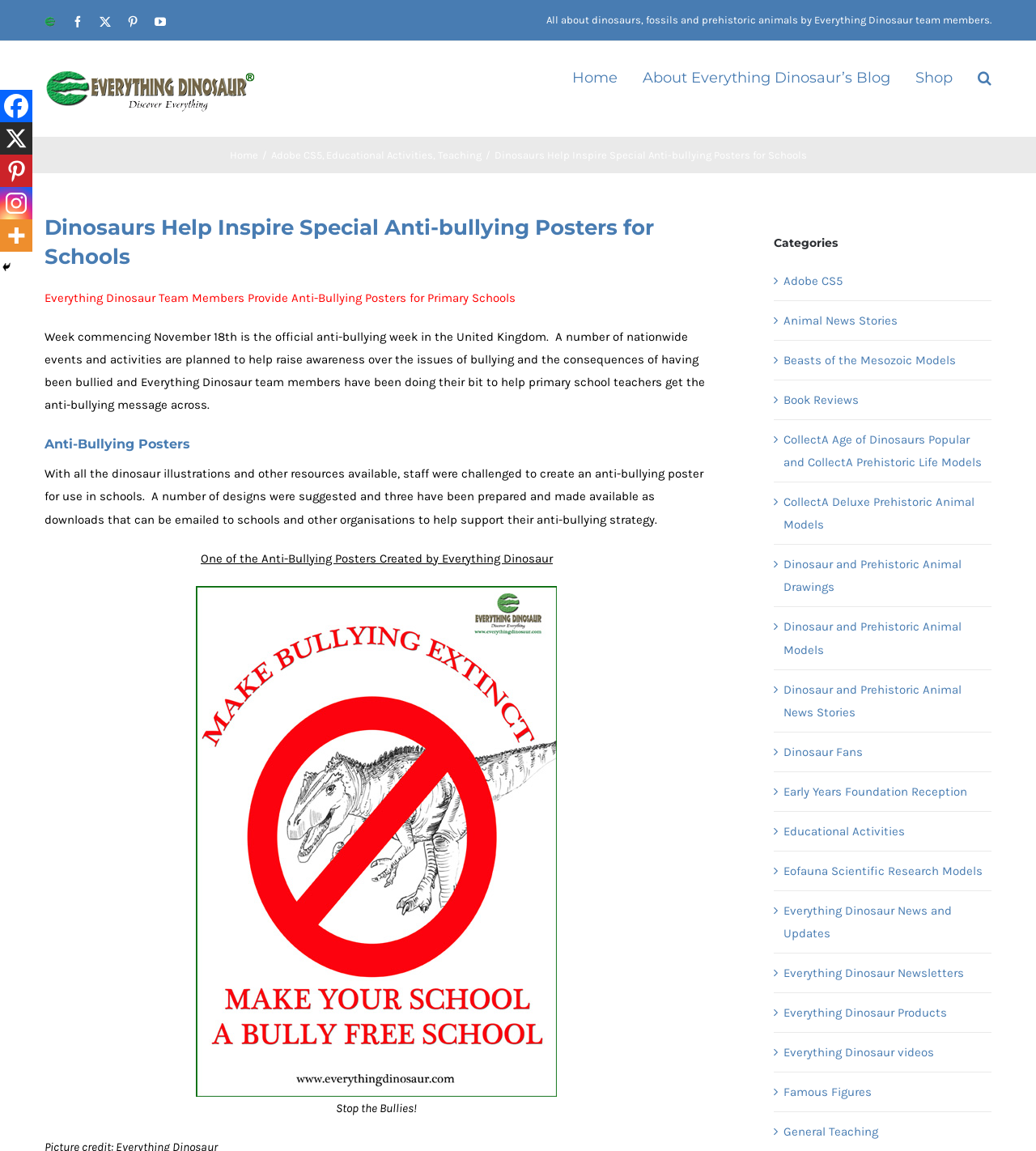Please find and generate the text of the main header of the webpage.

Dinosaurs Help Inspire Special Anti-bullying Posters for Schools